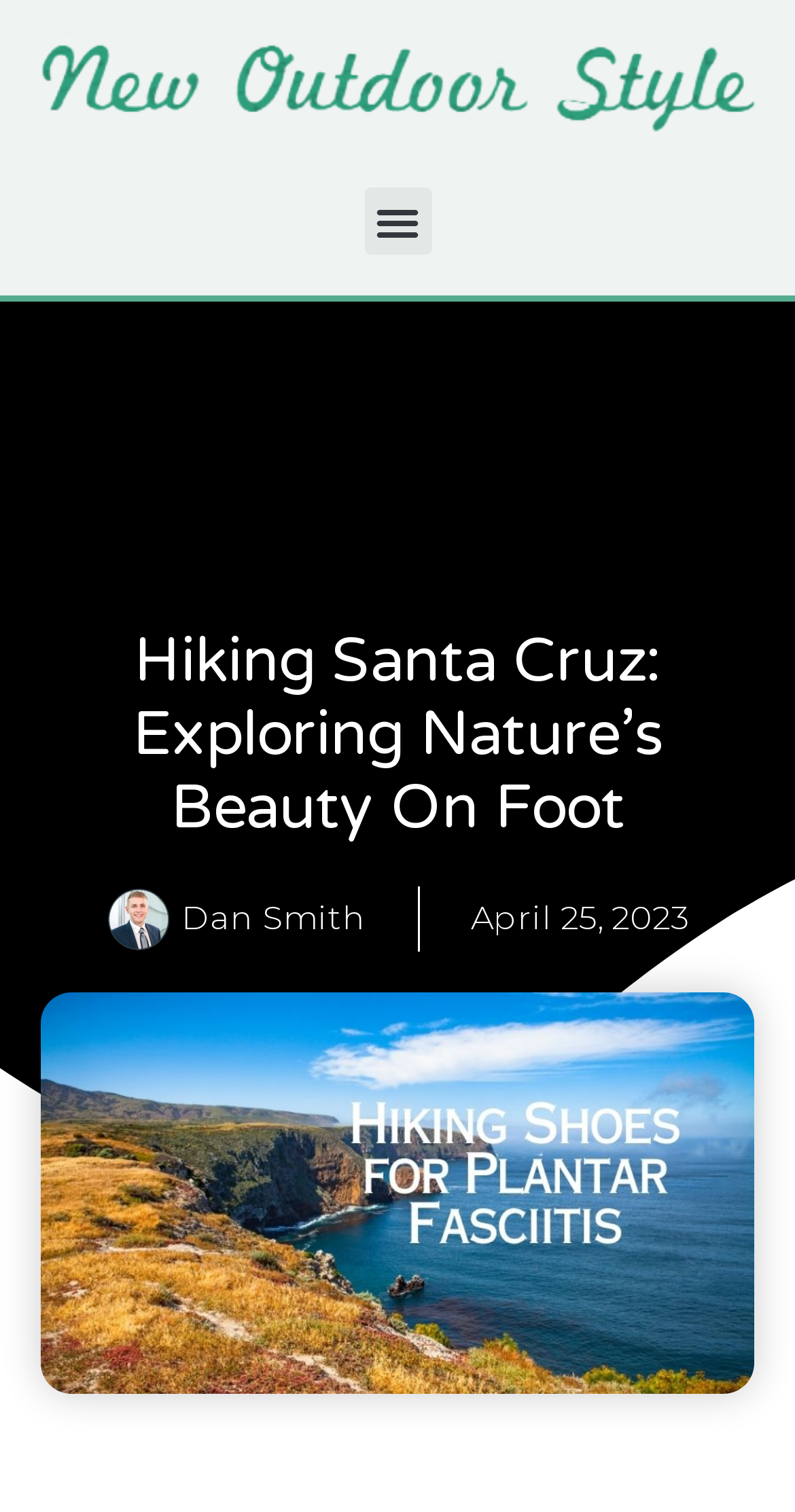Craft a detailed narrative of the webpage's structure and content.

The webpage is about hiking in Santa Cruz, showcasing the beauty of nature in the area. At the top, there is a link on the left side, followed by a menu toggle button on the right side. Below these elements, a prominent heading "Hiking Santa Cruz: Exploring Nature's Beauty On Foot" is centered, taking up most of the width.

On the left side, there is a section featuring an author, Dan Smith, with a small image of him next to his name. Below this section, there is a link indicating the date "April 25, 2023". On the right side of the page, a large image of "Hiking Santa Cruz" takes up most of the space, stretching from the top to the bottom.